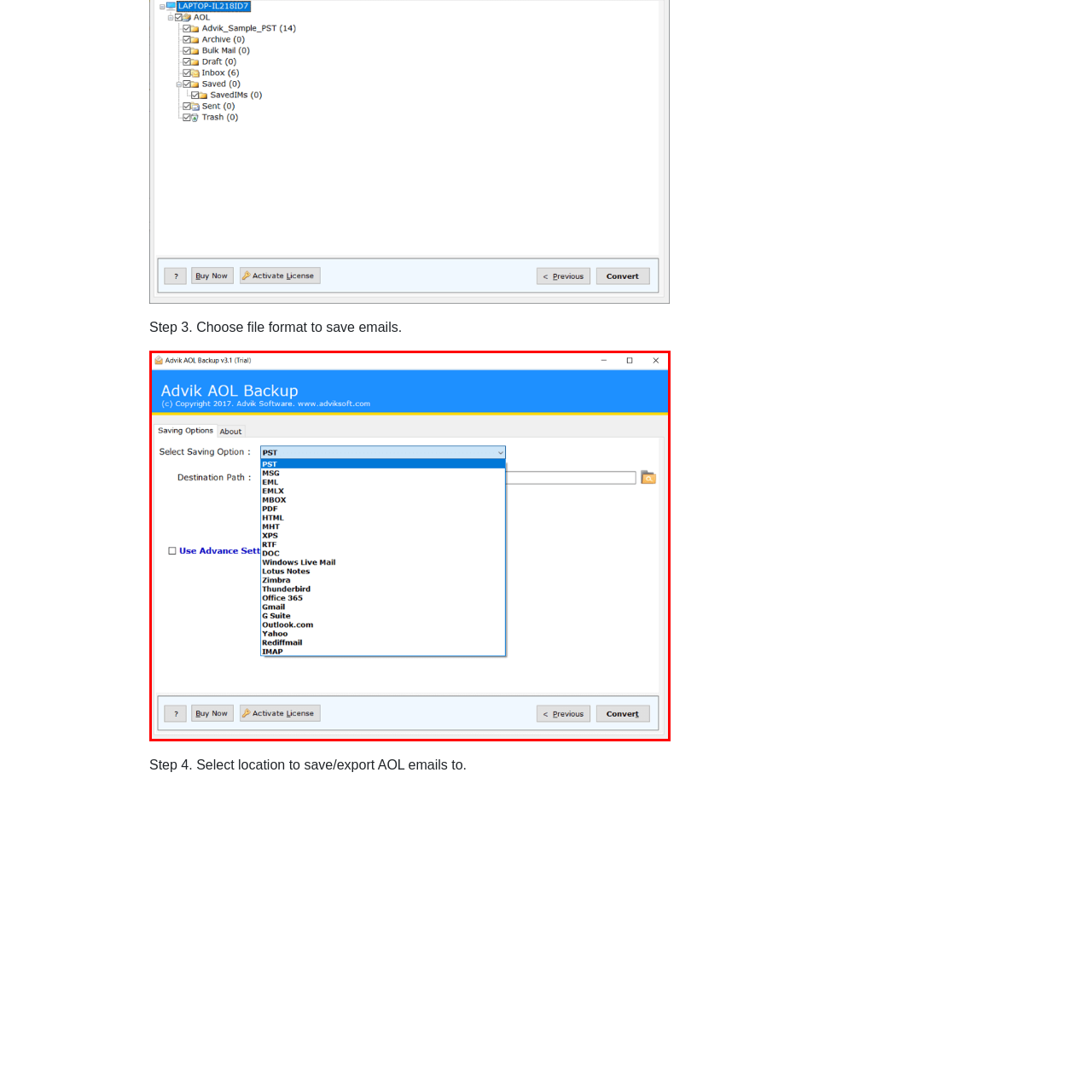What is the purpose of the 'Destination Path' input field?
Observe the section of the image outlined in red and answer concisely with a single word or phrase.

Specify where to save backed-up emails